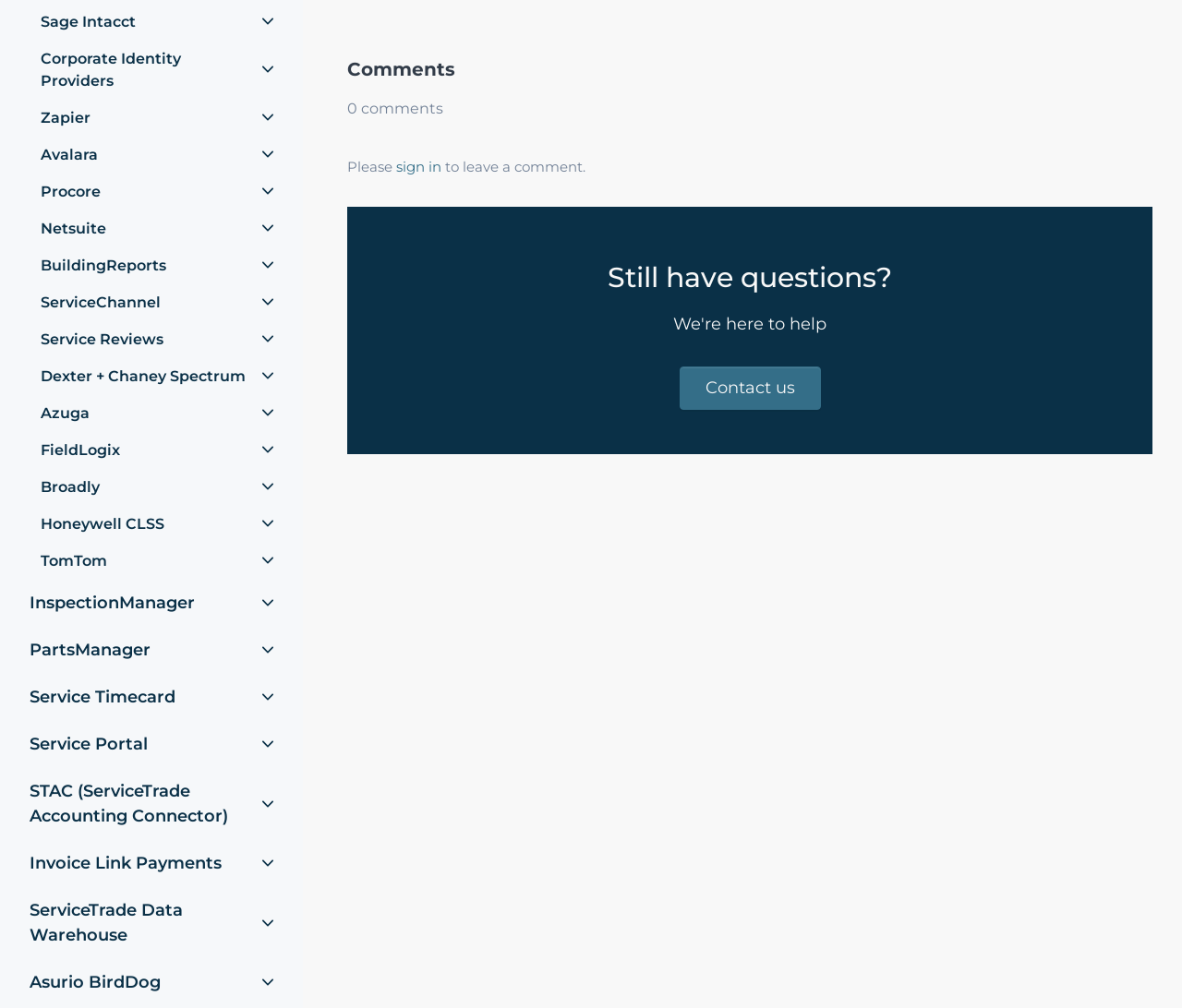Please identify the bounding box coordinates of the element that needs to be clicked to perform the following instruction: "Click on 'sign in' to log in".

[0.335, 0.156, 0.373, 0.174]